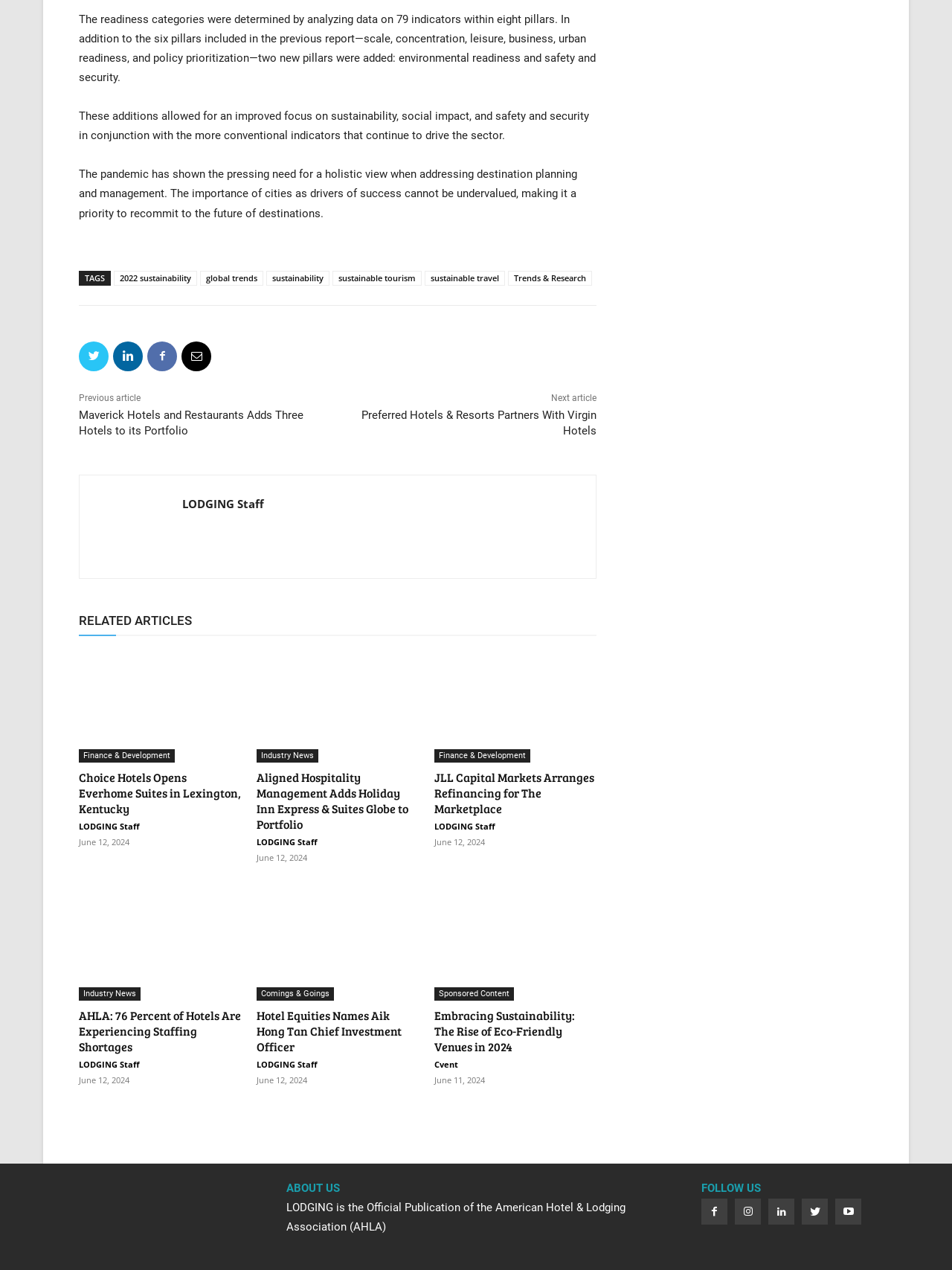Determine the bounding box coordinates of the section I need to click to execute the following instruction: "View the 'Embracing Sustainability: The Rise of Eco-Friendly Venues in 2024' article". Provide the coordinates as four float numbers between 0 and 1, i.e., [left, top, right, bottom].

[0.456, 0.7, 0.627, 0.788]